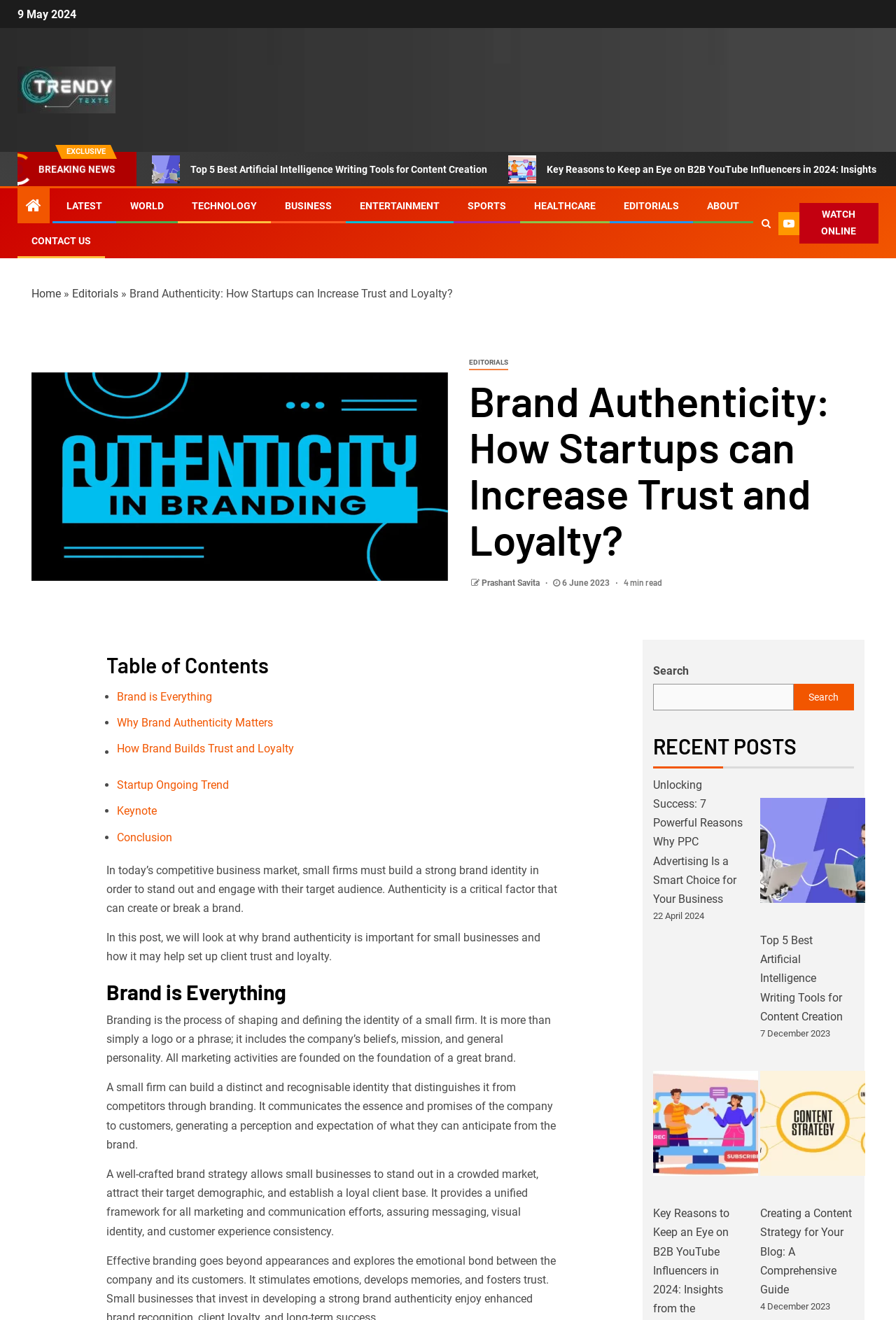Identify the bounding box coordinates of the region that needs to be clicked to carry out this instruction: "Click on the 'Top 5 Best Artificial Intelligence Writing Tools for Content Creation' link". Provide these coordinates as four float numbers ranging from 0 to 1, i.e., [left, top, right, bottom].

[0.009, 0.117, 0.407, 0.139]